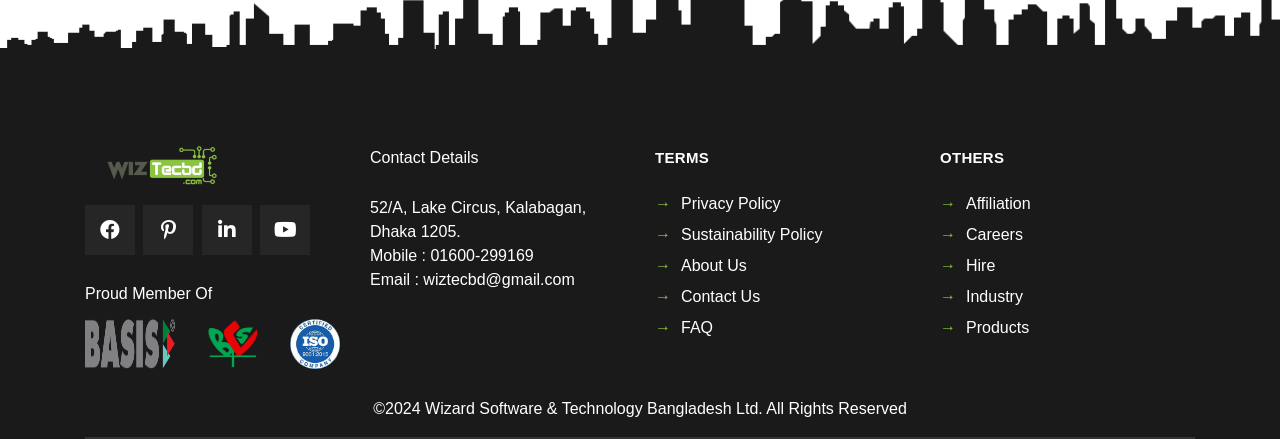Identify the bounding box coordinates of the specific part of the webpage to click to complete this instruction: "Email us".

[0.289, 0.618, 0.449, 0.657]